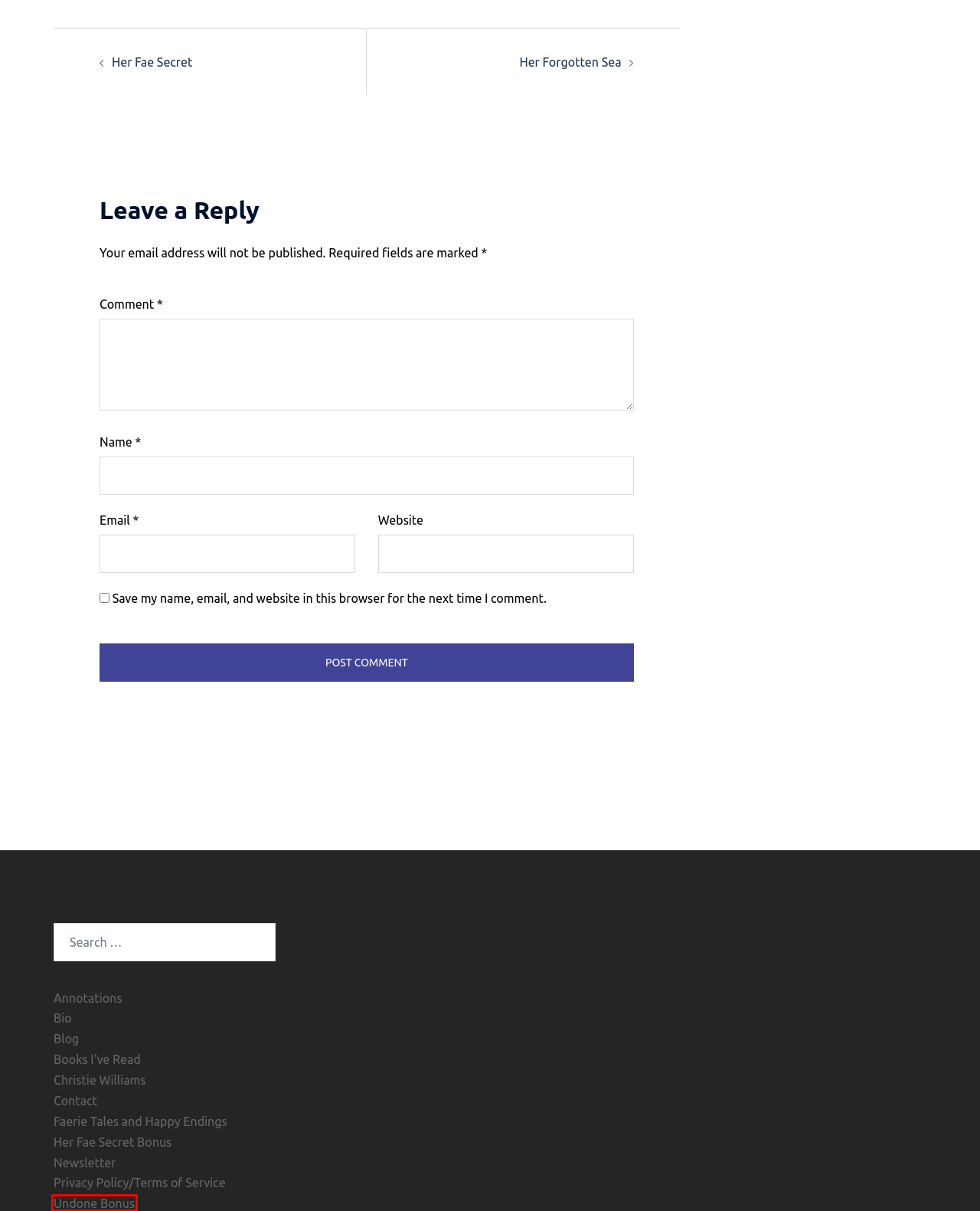You have received a screenshot of a webpage with a red bounding box indicating a UI element. Please determine the most fitting webpage description that matches the new webpage after clicking on the indicated element. The choices are:
A. Books I’ve Read – Eliza Prokopovits
B. Her Fae Secret – Eliza Prokopovits
C. Privacy Policy/Terms of Service – Eliza Prokopovits
D. Blog – Eliza Prokopovits
E. Undone Bonus – Eliza Prokopovits
F. Her Forgotten Sea – Eliza Prokopovits
G. Annotations – Eliza Prokopovits
H. Her Fae Secret Bonus – Eliza Prokopovits

E